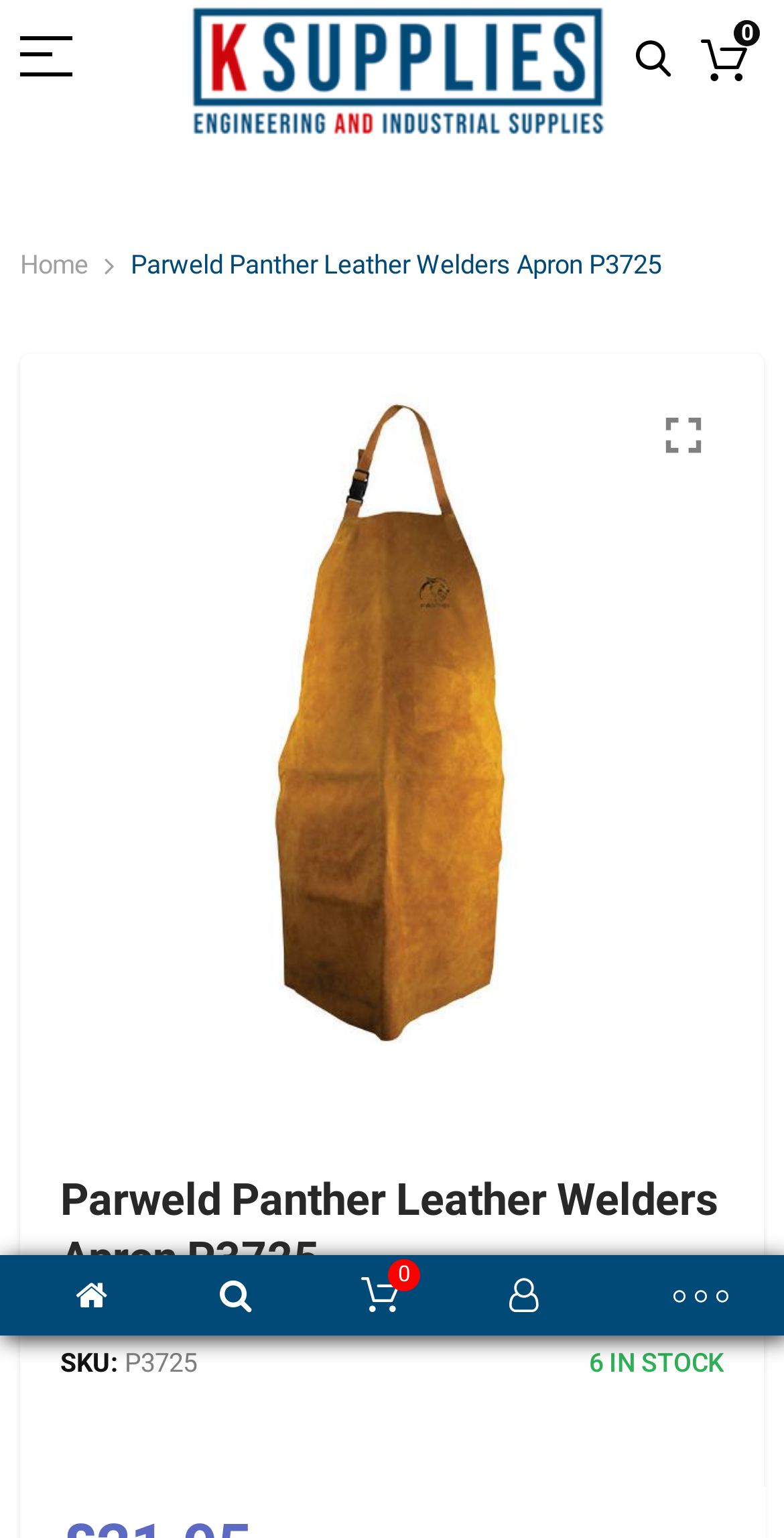Identify the bounding box coordinates for the UI element described by the following text: "0". Provide the coordinates as four float numbers between 0 and 1, in the format [left, top, right, bottom].

[0.433, 0.816, 0.536, 0.868]